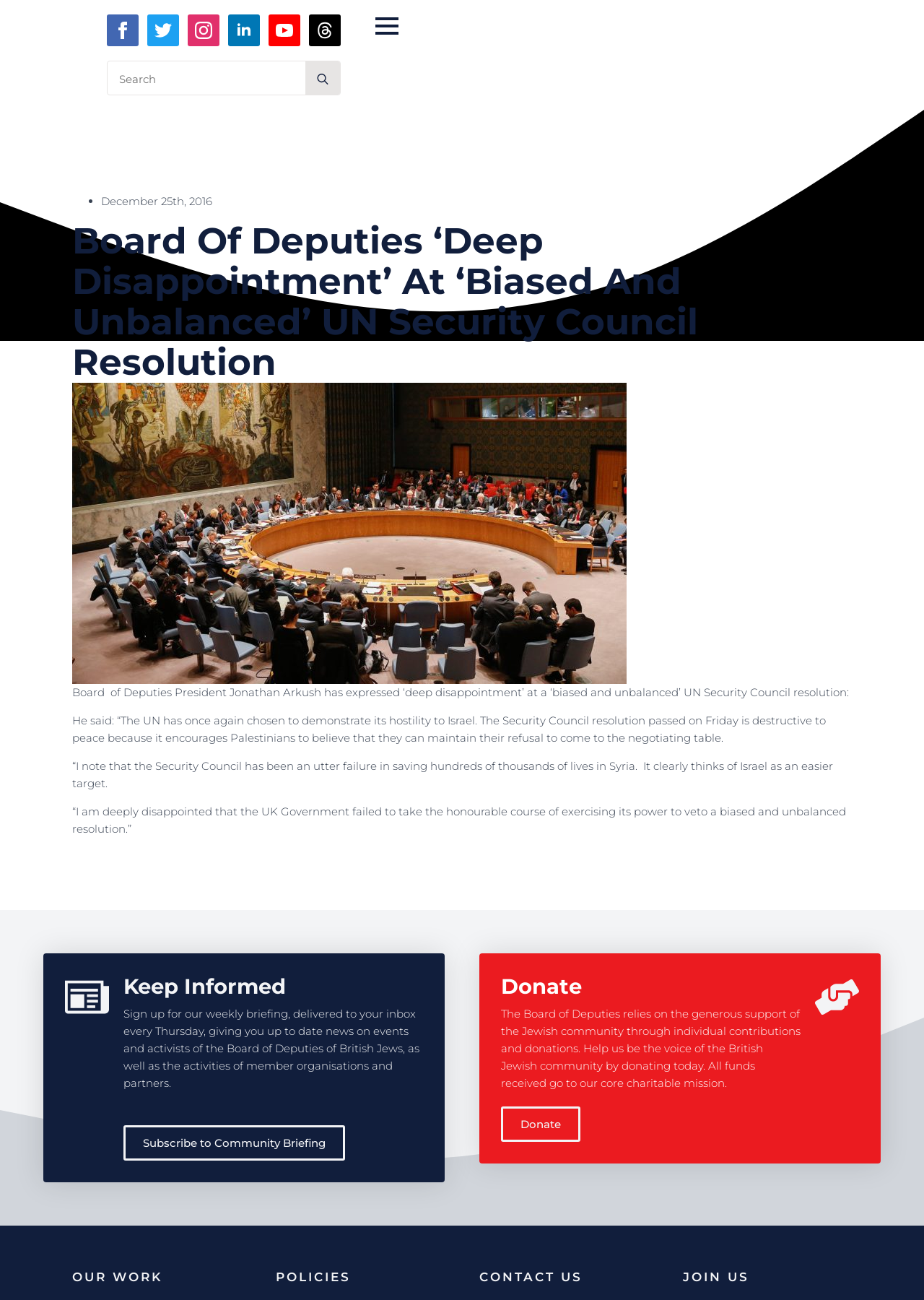Answer the question briefly using a single word or phrase: 
What is the name of the newsletter that can be subscribed to?

Community Briefing